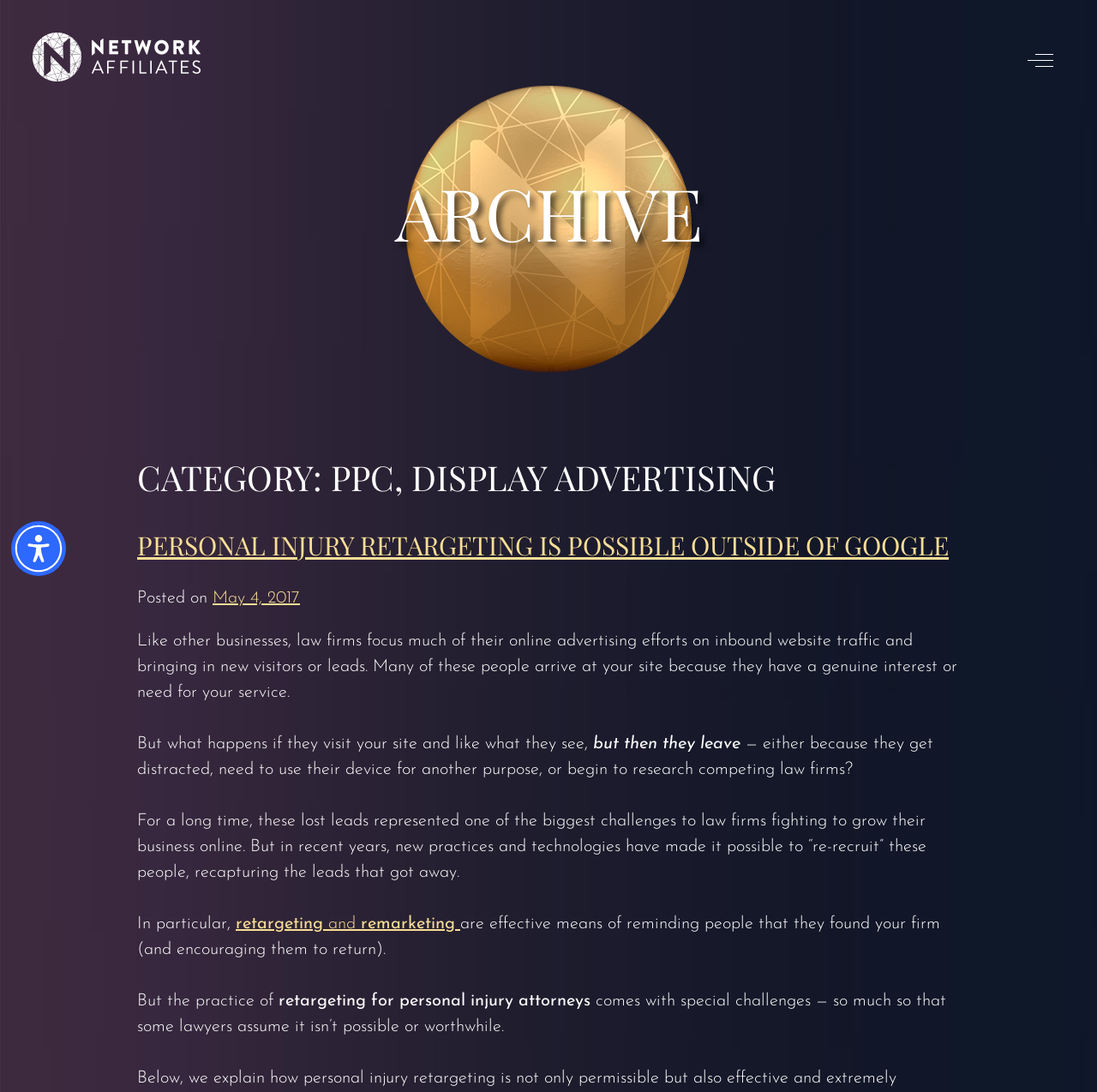What is the image on the top-right corner of the webpage?
Refer to the screenshot and answer in one word or phrase.

Network Affiliates Gold Ball